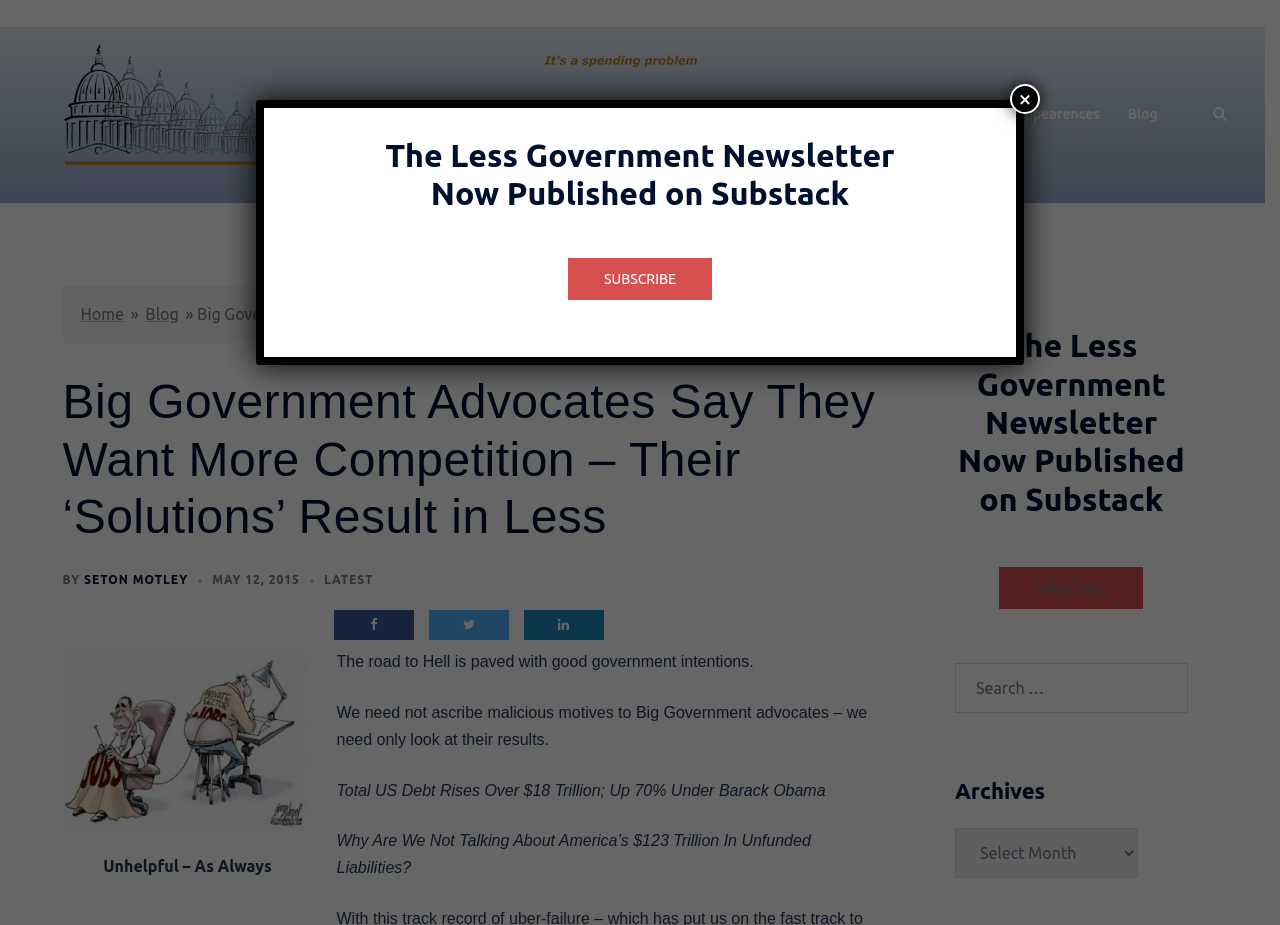Refer to the image and offer a detailed explanation in response to the question: What is the name of the newsletter mentioned on the webpage?

I found the name of the newsletter by reading the heading 'The Less Government Newsletter Now Published on Substack' and its surrounding text, which suggests that it is a newsletter related to the 'Less Government' theme.